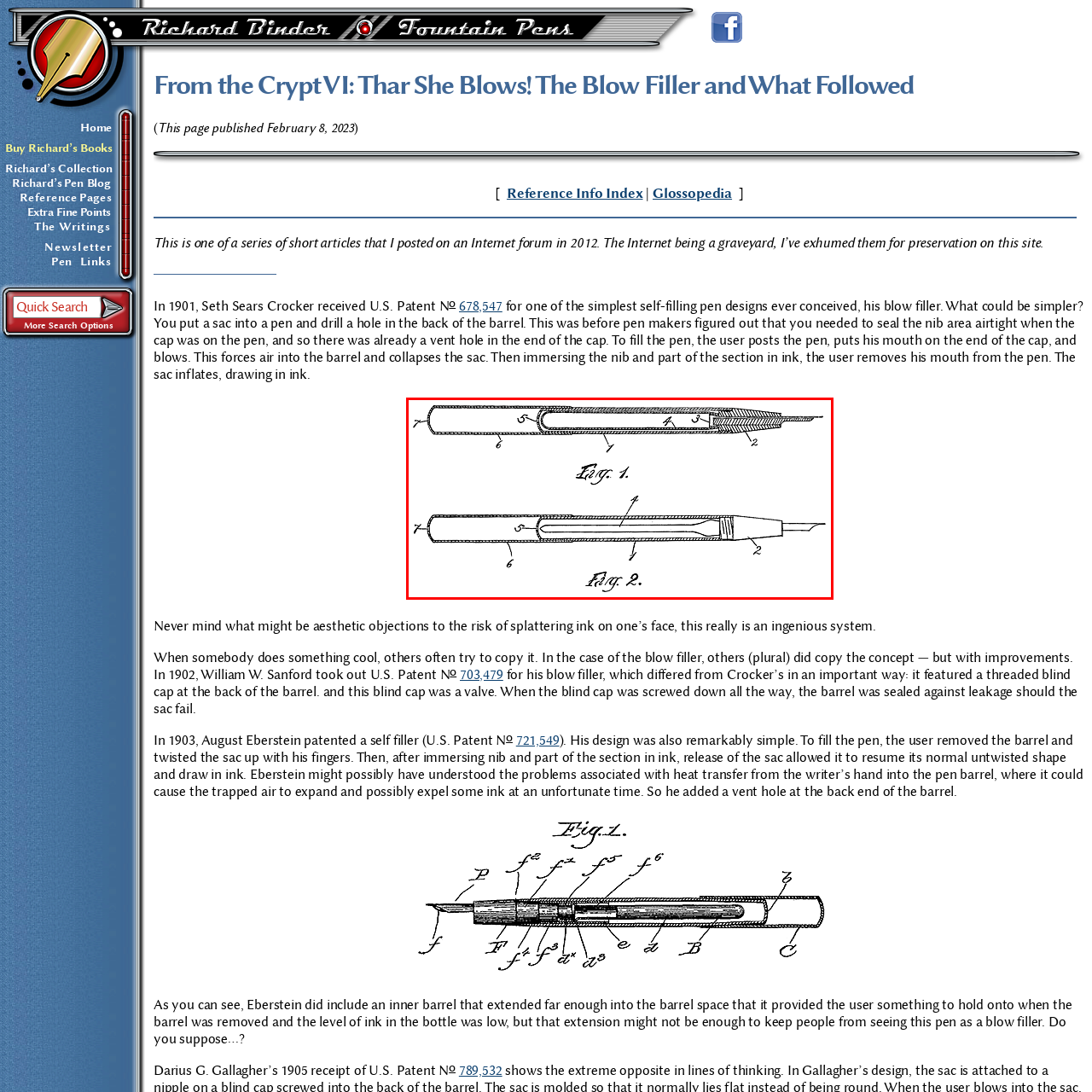Direct your gaze to the image circumscribed by the red boundary and deliver a thorough answer to the following question, drawing from the image's details: 
What is the significance of this patent design?

The patent's significance lies in its simplicity and innovation, highlighting the evolution of fountain pen technology, as mentioned in the caption.